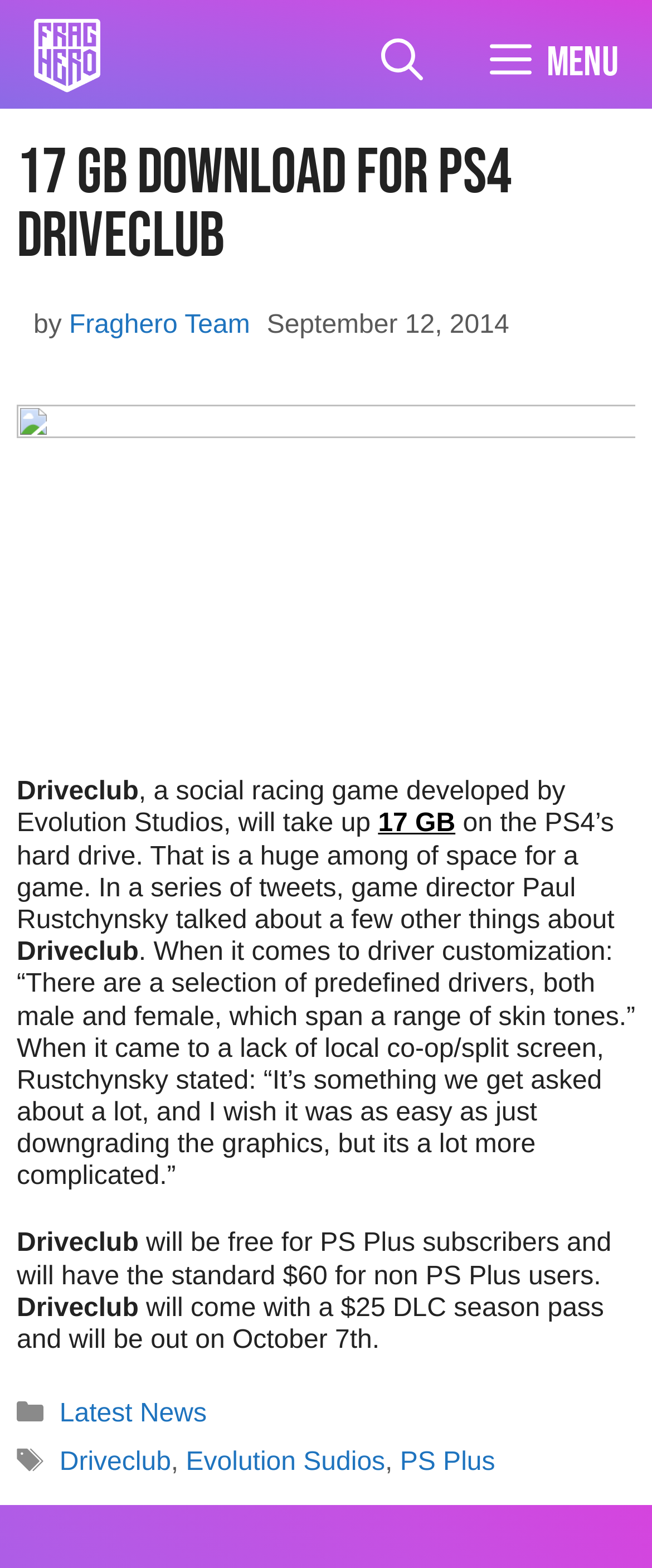Determine the bounding box coordinates of the UI element described by: "Driveclub".

[0.091, 0.923, 0.262, 0.941]